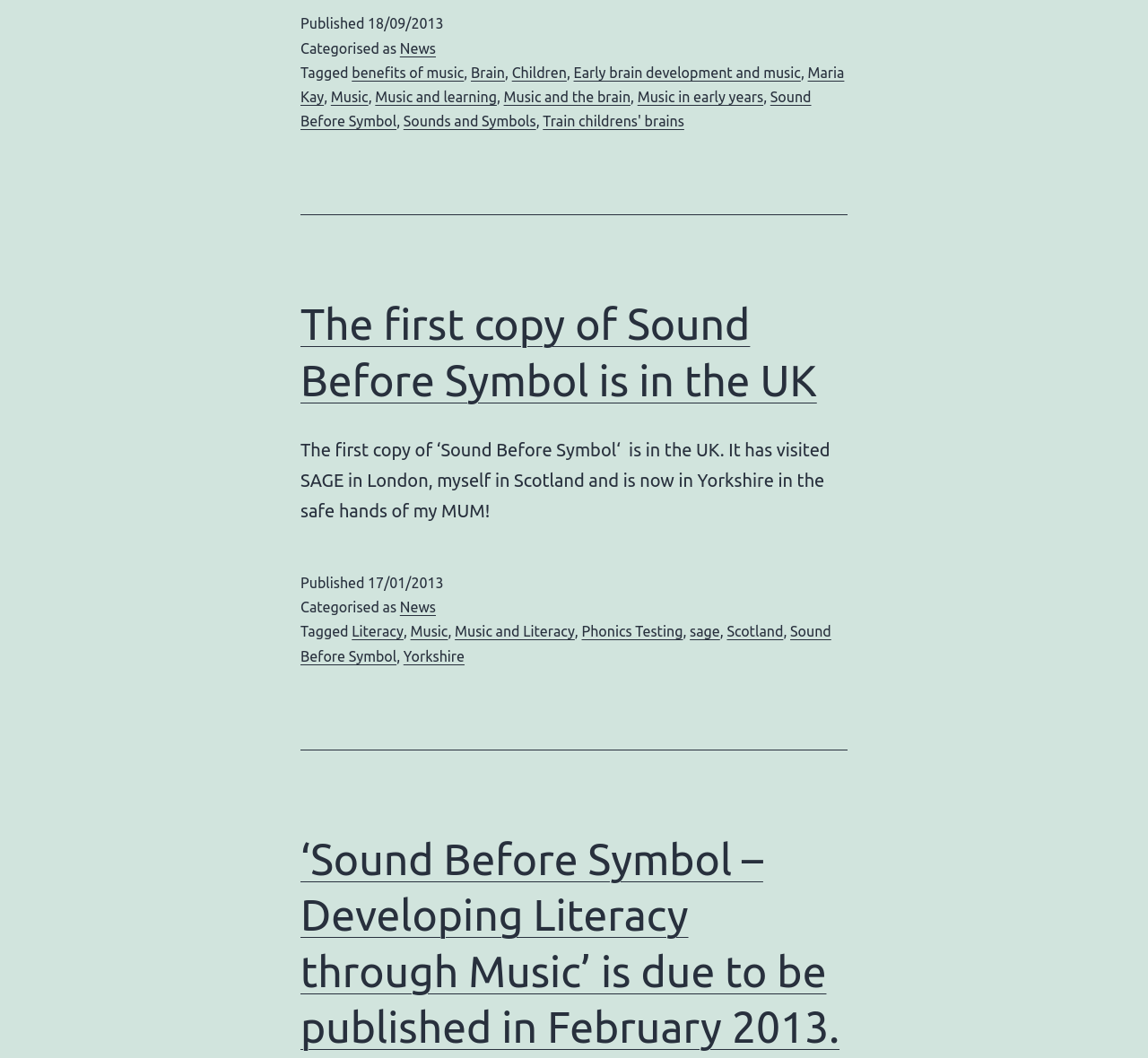Find the bounding box coordinates for the area that must be clicked to perform this action: "View the 'Music and Literacy' tag".

[0.396, 0.589, 0.501, 0.605]